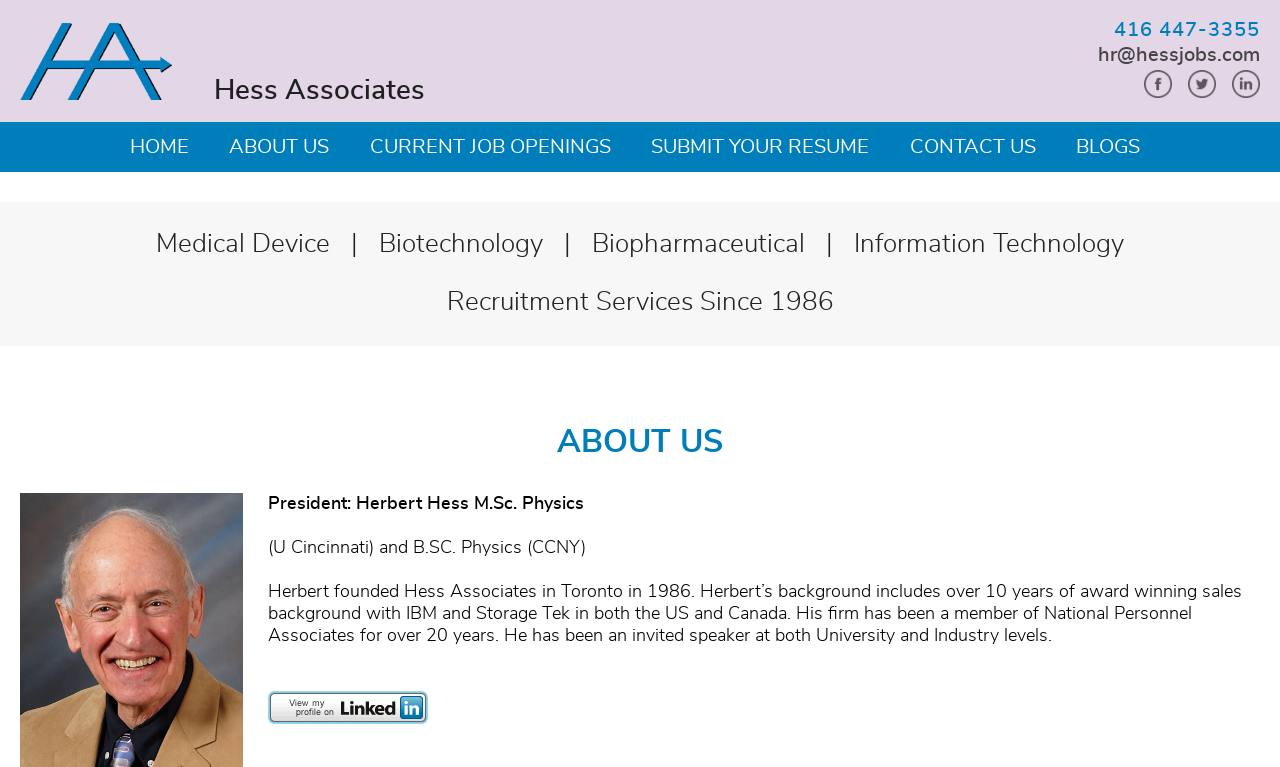Pinpoint the bounding box coordinates of the area that should be clicked to complete the following instruction: "Call 416 447-3355". The coordinates must be given as four float numbers between 0 and 1, i.e., [left, top, right, bottom].

[0.5, 0.026, 0.984, 0.052]